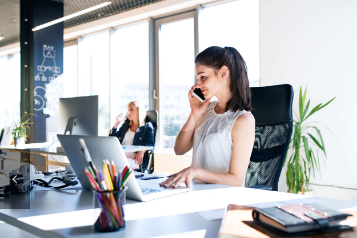Offer a meticulous description of the image.

In a modern office space filled with natural light, a professional woman is engaged in a phone conversation while working at her desk. She has long, dark hair tied back in a ponytail and is dressed in a white sleeveless top, exuding a focused yet approachable demeanor. Her workspace features a laptop, a variety of colorful pens in a holder, and a stacked file organizer, indicating a blend of creativity and organization. In the background, another colleague is also busy at her desk, highlighting a collaborative work environment. The large windows offer a view of the outside, enhancing the vibrant atmosphere of the office. This scene captures the essence of a dynamic and engaged workplace, where communication and productivity flourish.